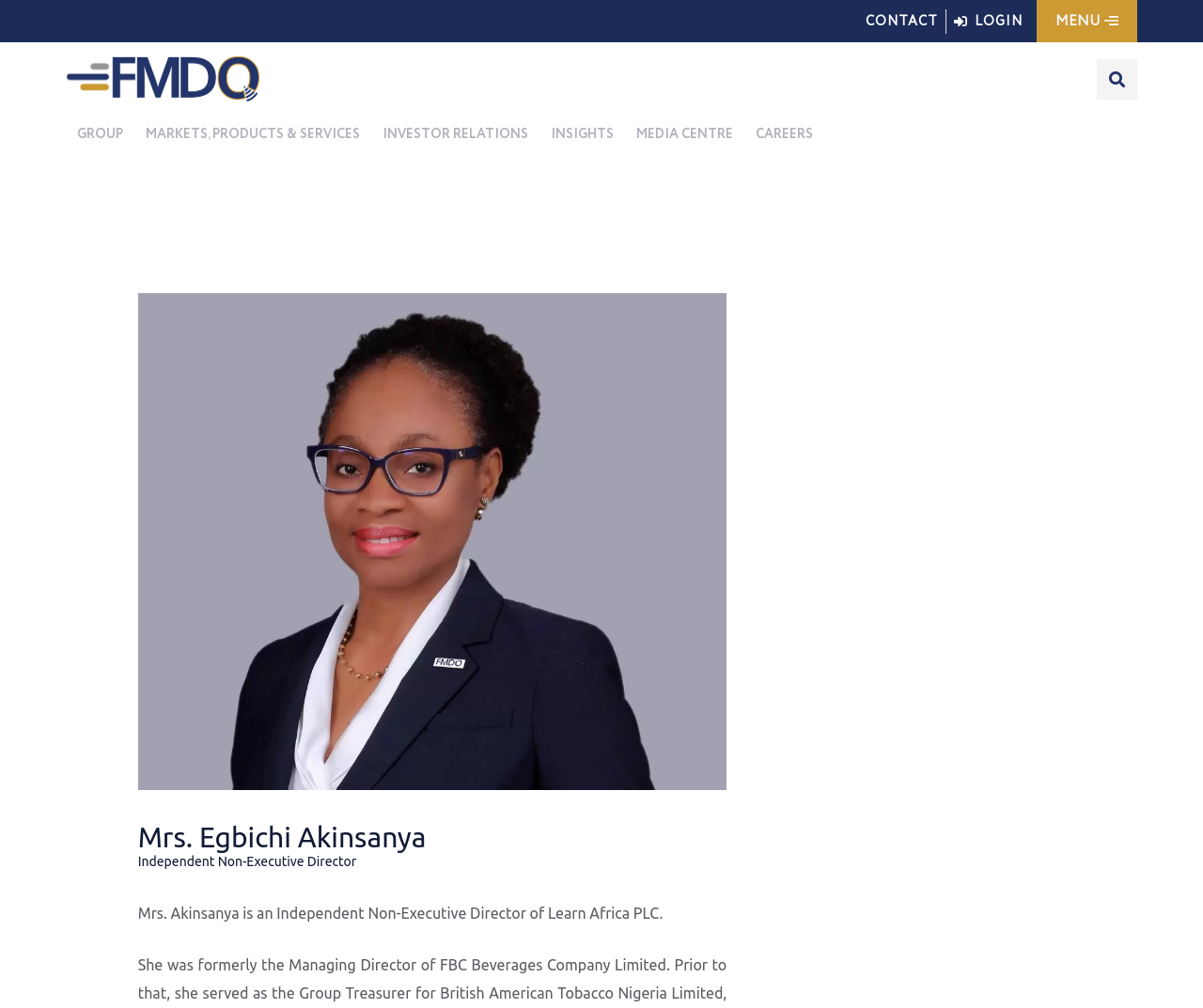Refer to the element description alt="FMDQ LOGO" and identify the corresponding bounding box in the screenshot. Format the coordinates as (top-left x, top-left y, bottom-right x, bottom-right y) with values in the range of 0 to 1.

[0.055, 0.056, 0.216, 0.101]